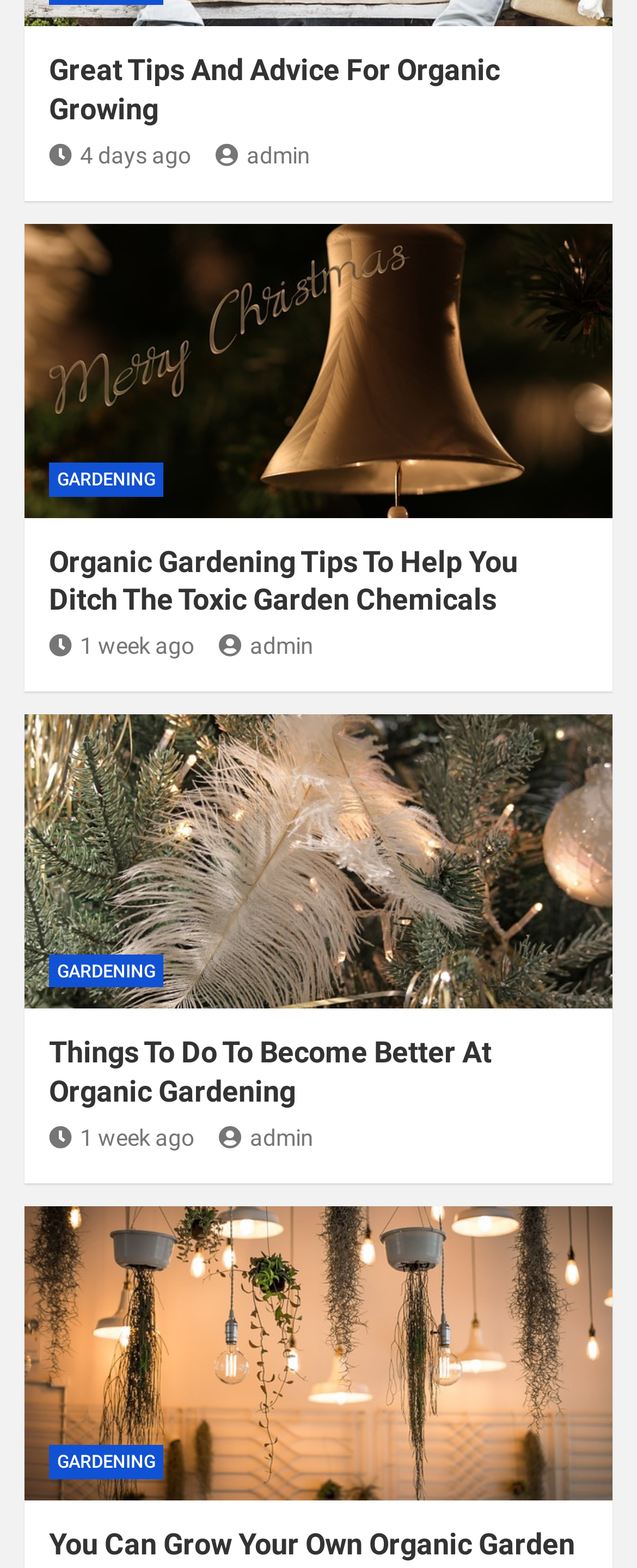Identify the bounding box coordinates for the region of the element that should be clicked to carry out the instruction: "click on the article title 'Great Tips And Advice For Organic Growing'". The bounding box coordinates should be four float numbers between 0 and 1, i.e., [left, top, right, bottom].

[0.077, 0.033, 0.785, 0.08]